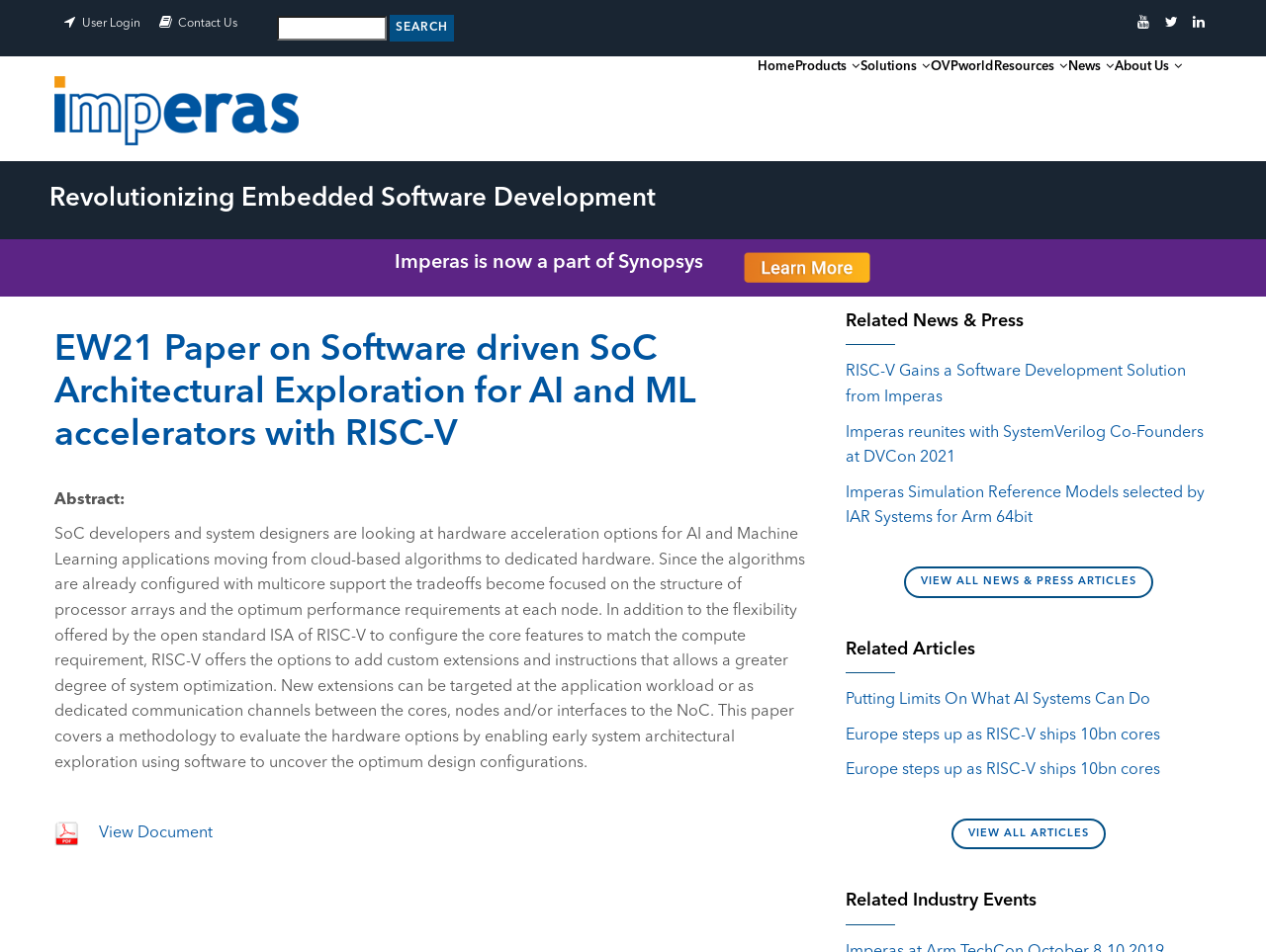Identify the bounding box for the UI element that is described as follows: "View all Articles".

[0.752, 0.86, 0.873, 0.892]